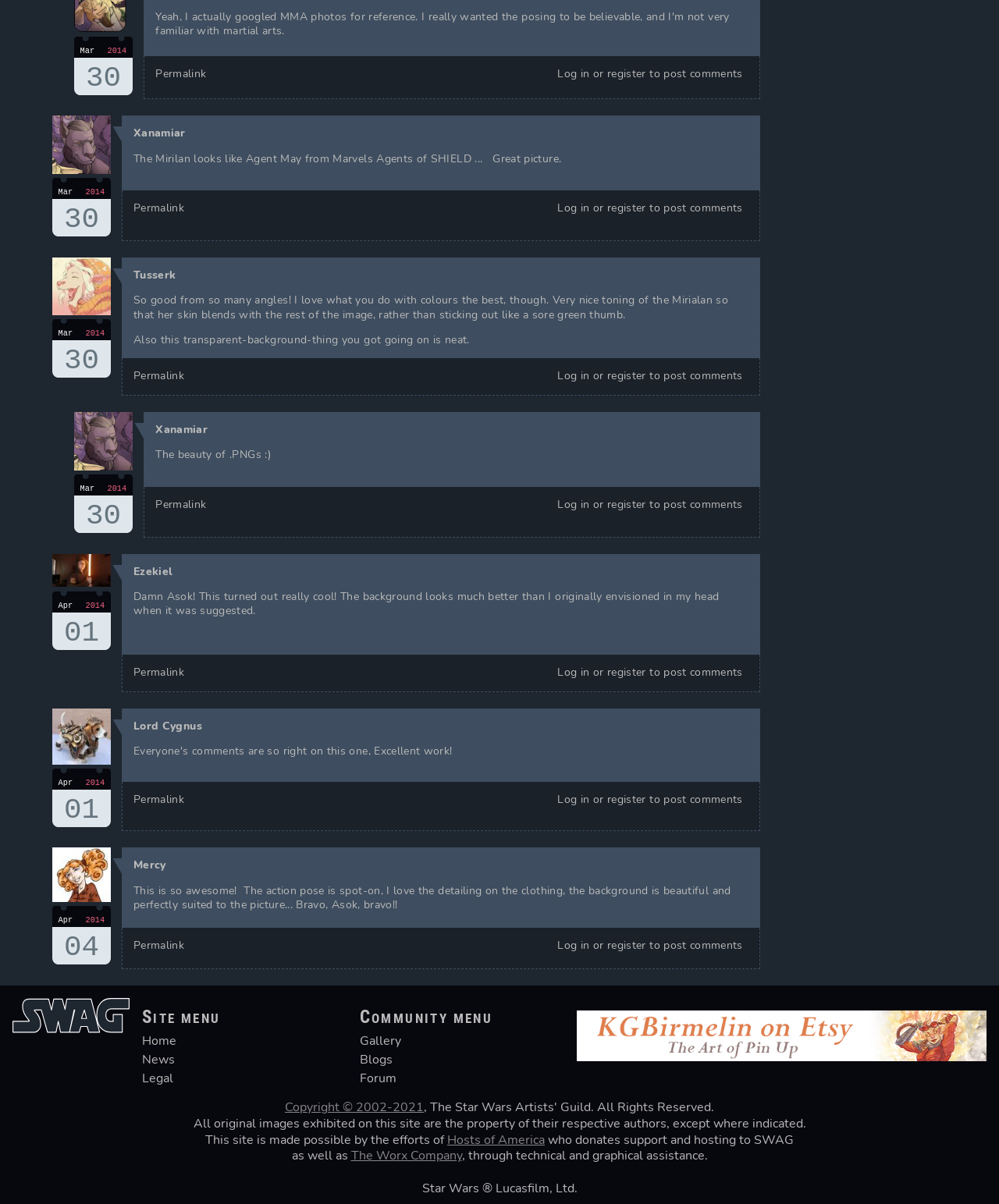Find the bounding box coordinates of the clickable region needed to perform the following instruction: "Click on the 'Tusserk' link". The coordinates should be provided as four float numbers between 0 and 1, i.e., [left, top, right, bottom].

[0.134, 0.222, 0.176, 0.235]